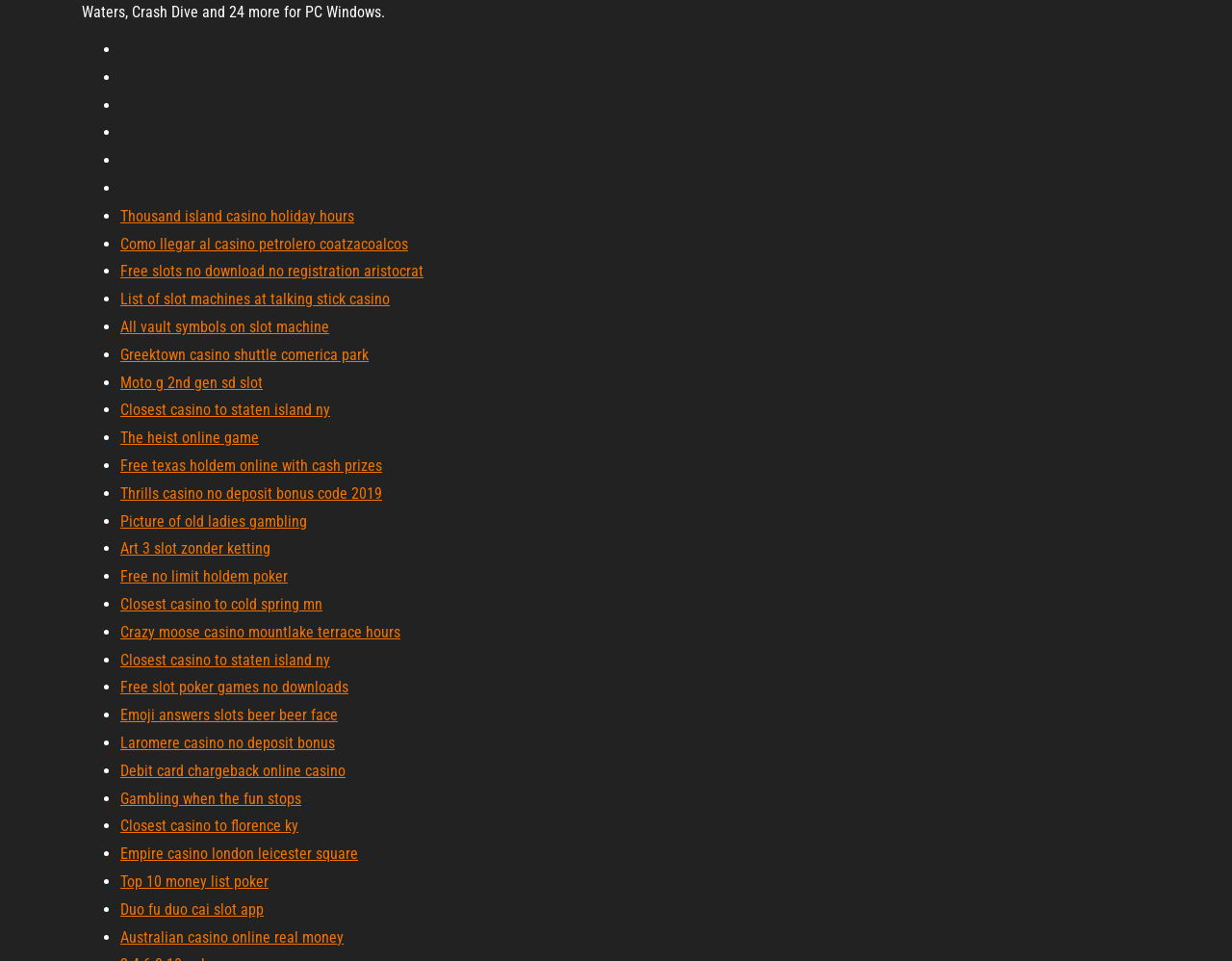Find the bounding box coordinates of the area to click in order to follow the instruction: "Explore Free slots no download no registration aristocrat".

[0.098, 0.273, 0.344, 0.292]